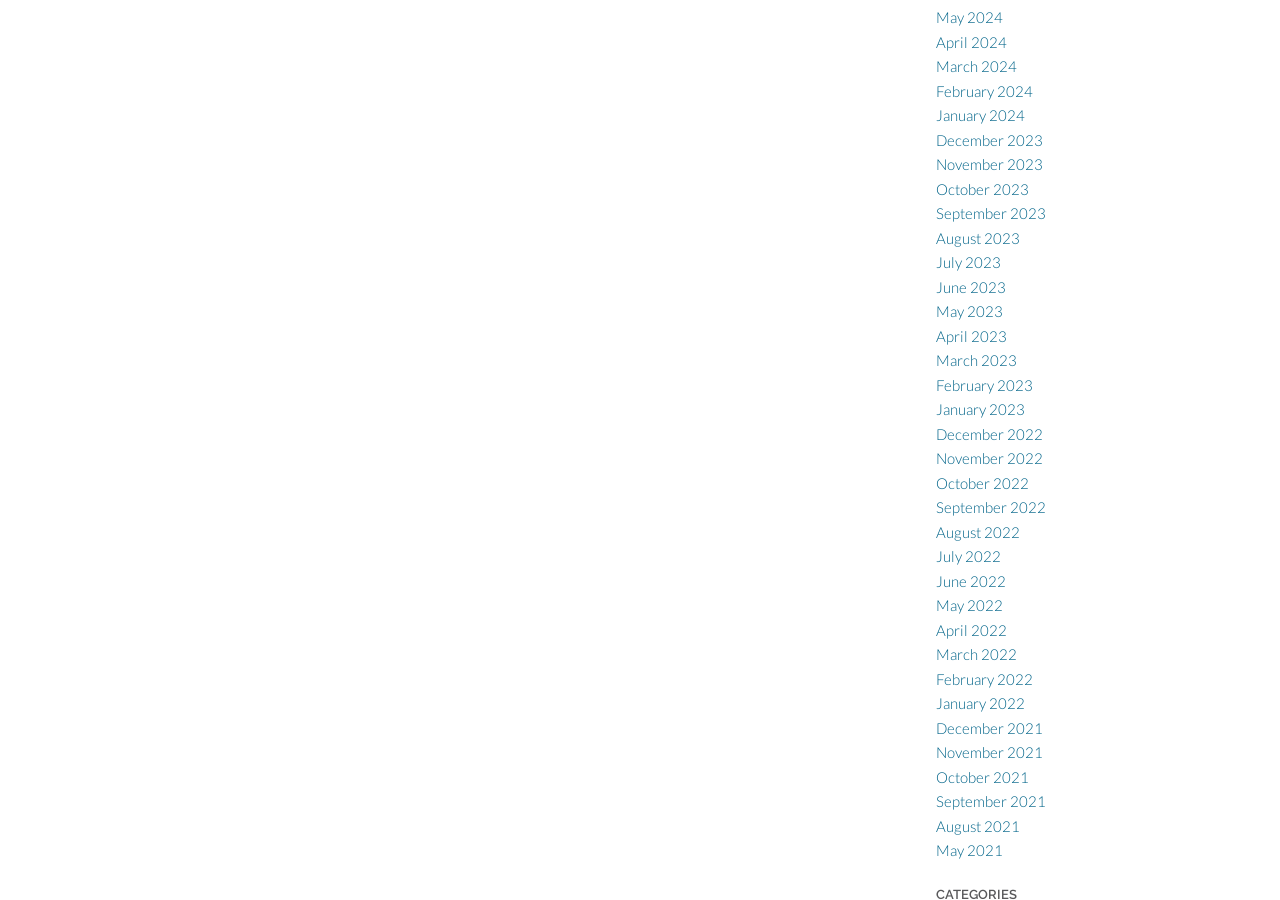Could you find the bounding box coordinates of the clickable area to complete this instruction: "View May 2024"?

[0.731, 0.009, 0.784, 0.029]